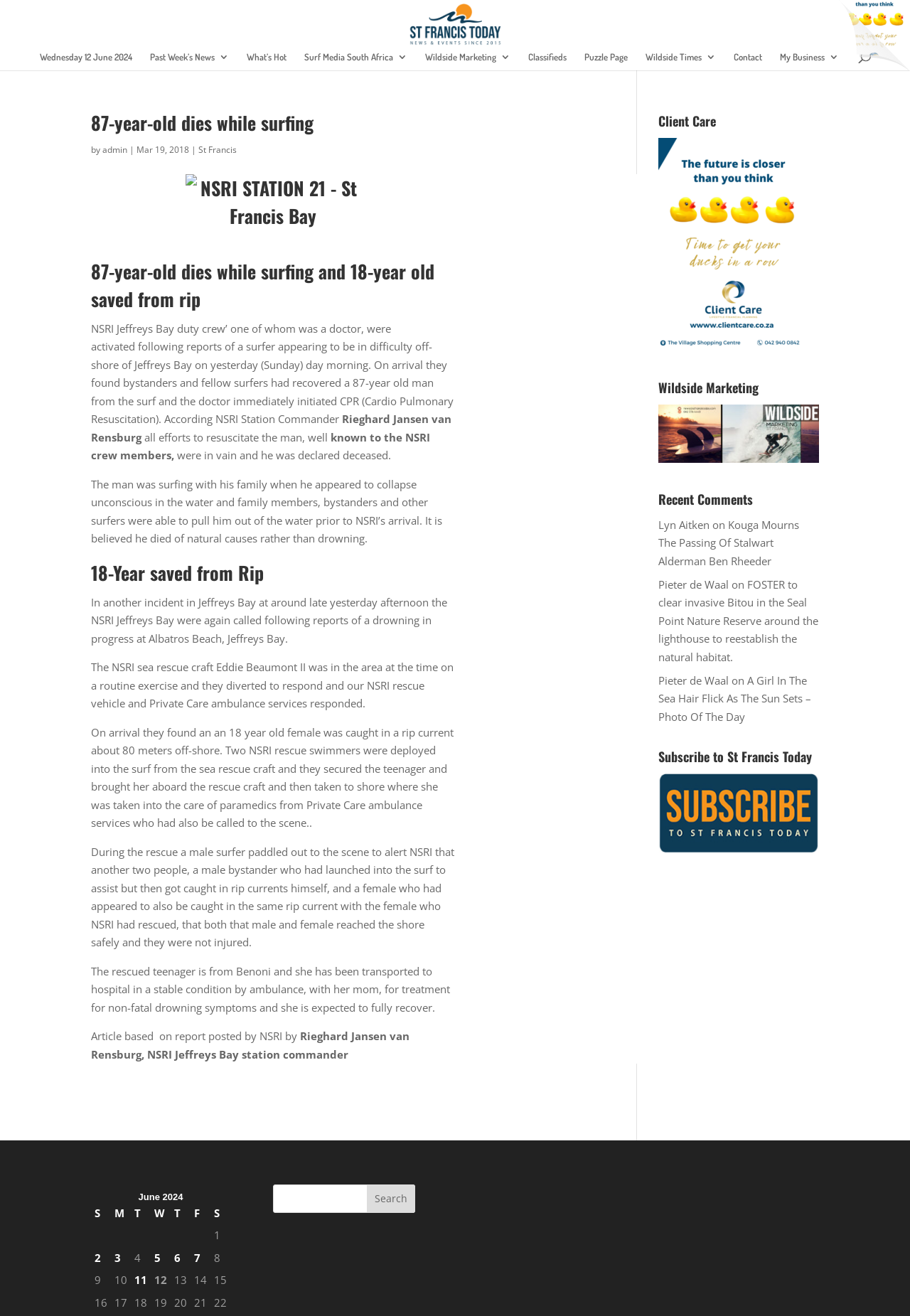Can you find the bounding box coordinates for the element that needs to be clicked to execute this instruction: "Subscribe to St Francis Today"? The coordinates should be given as four float numbers between 0 and 1, i.e., [left, top, right, bottom].

[0.723, 0.568, 0.9, 0.588]